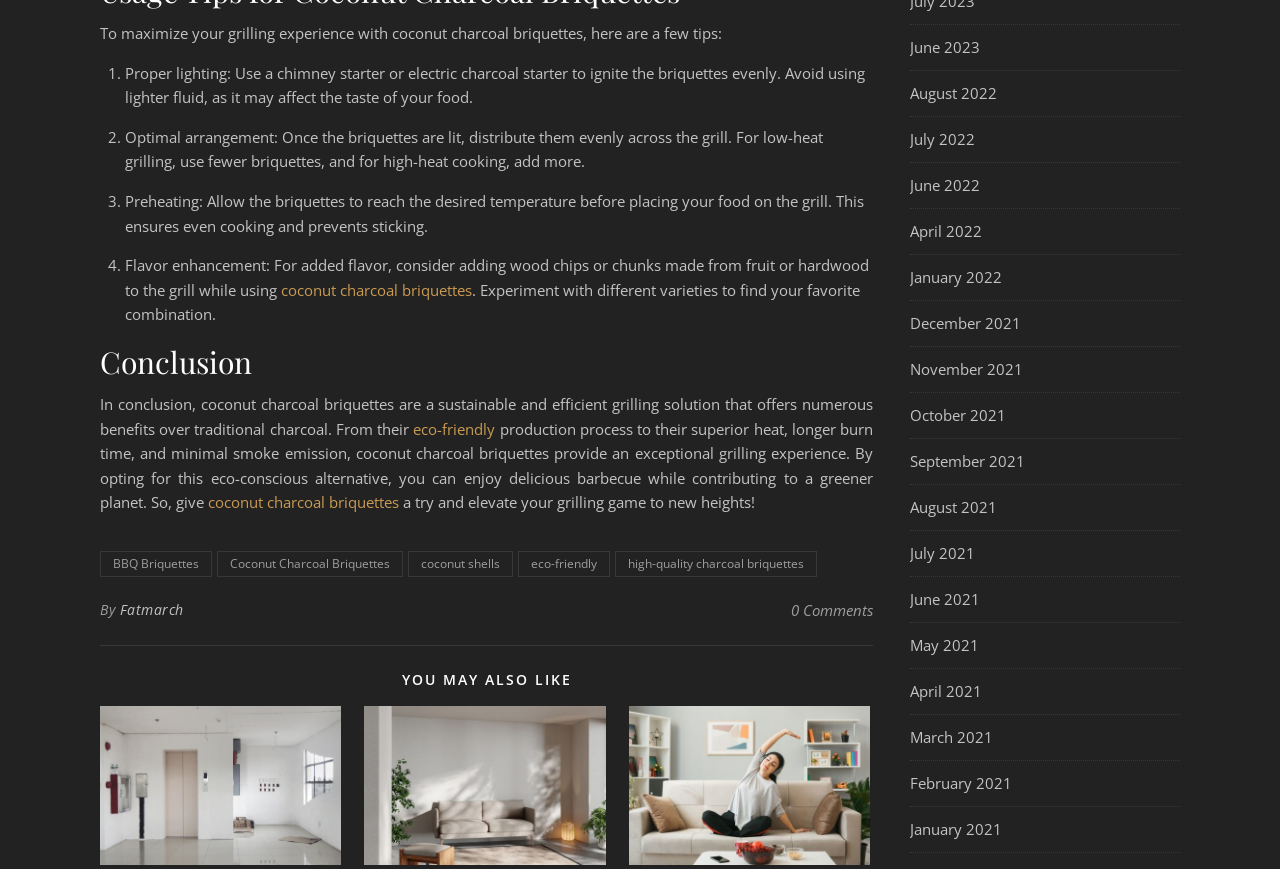Answer the following in one word or a short phrase: 
How many tips are provided for grilling with coconut charcoal briquettes?

4